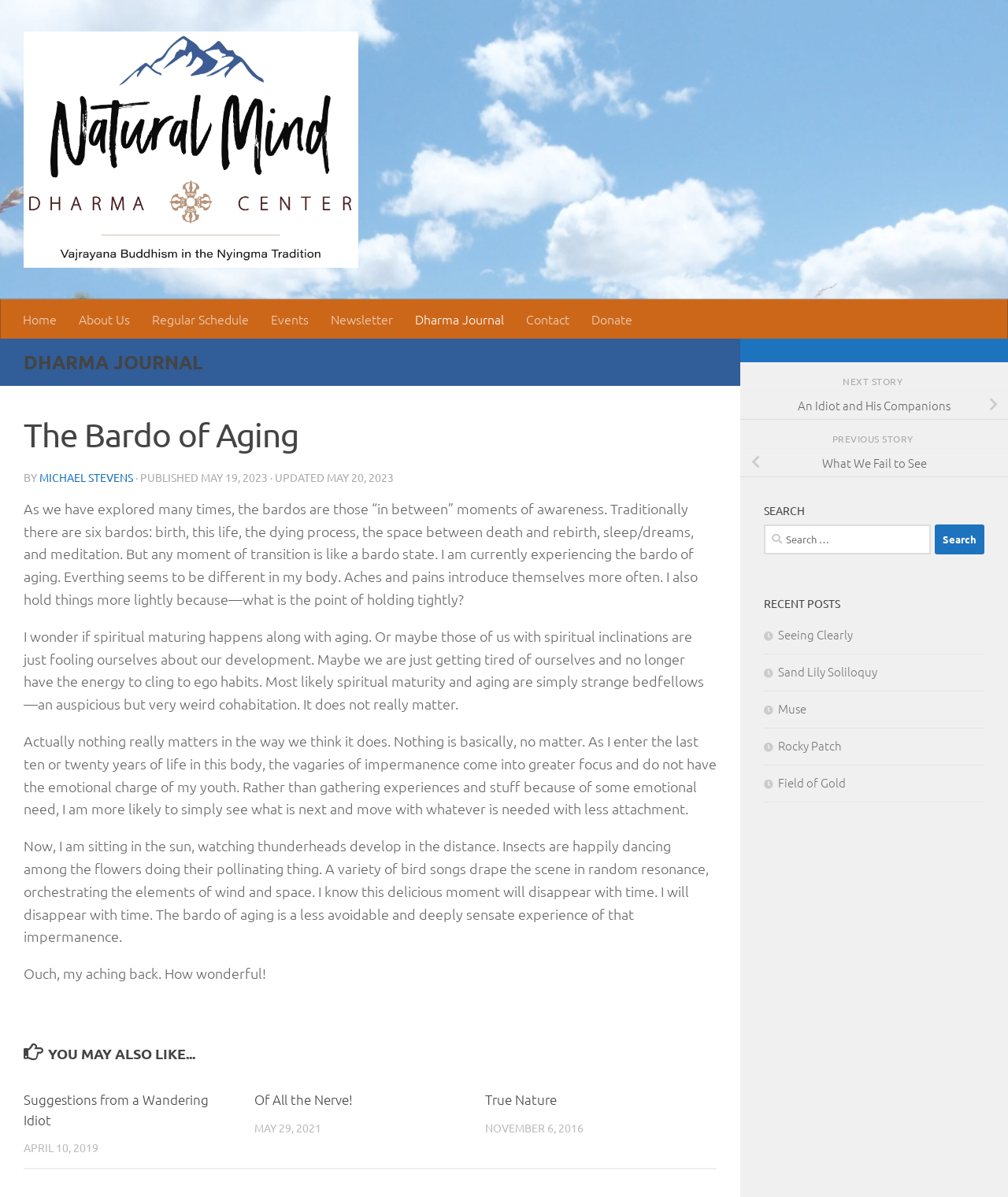Please find the bounding box coordinates of the clickable region needed to complete the following instruction: "Search for something". The bounding box coordinates must consist of four float numbers between 0 and 1, i.e., [left, top, right, bottom].

[0.758, 0.438, 0.977, 0.463]